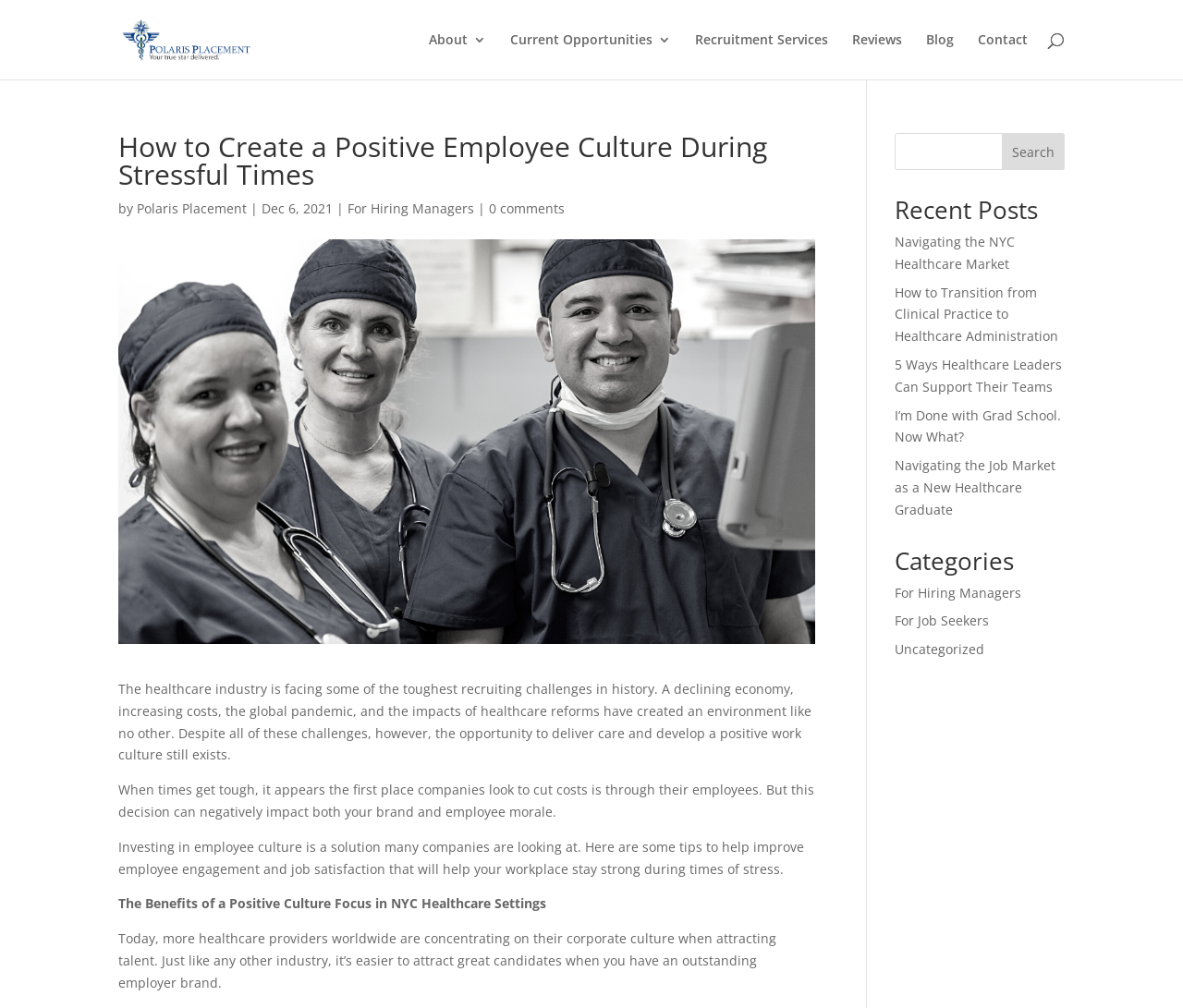Highlight the bounding box coordinates of the element that should be clicked to carry out the following instruction: "Visit Polaris Placement website". The coordinates must be given as four float numbers ranging from 0 to 1, i.e., [left, top, right, bottom].

[0.103, 0.029, 0.295, 0.047]